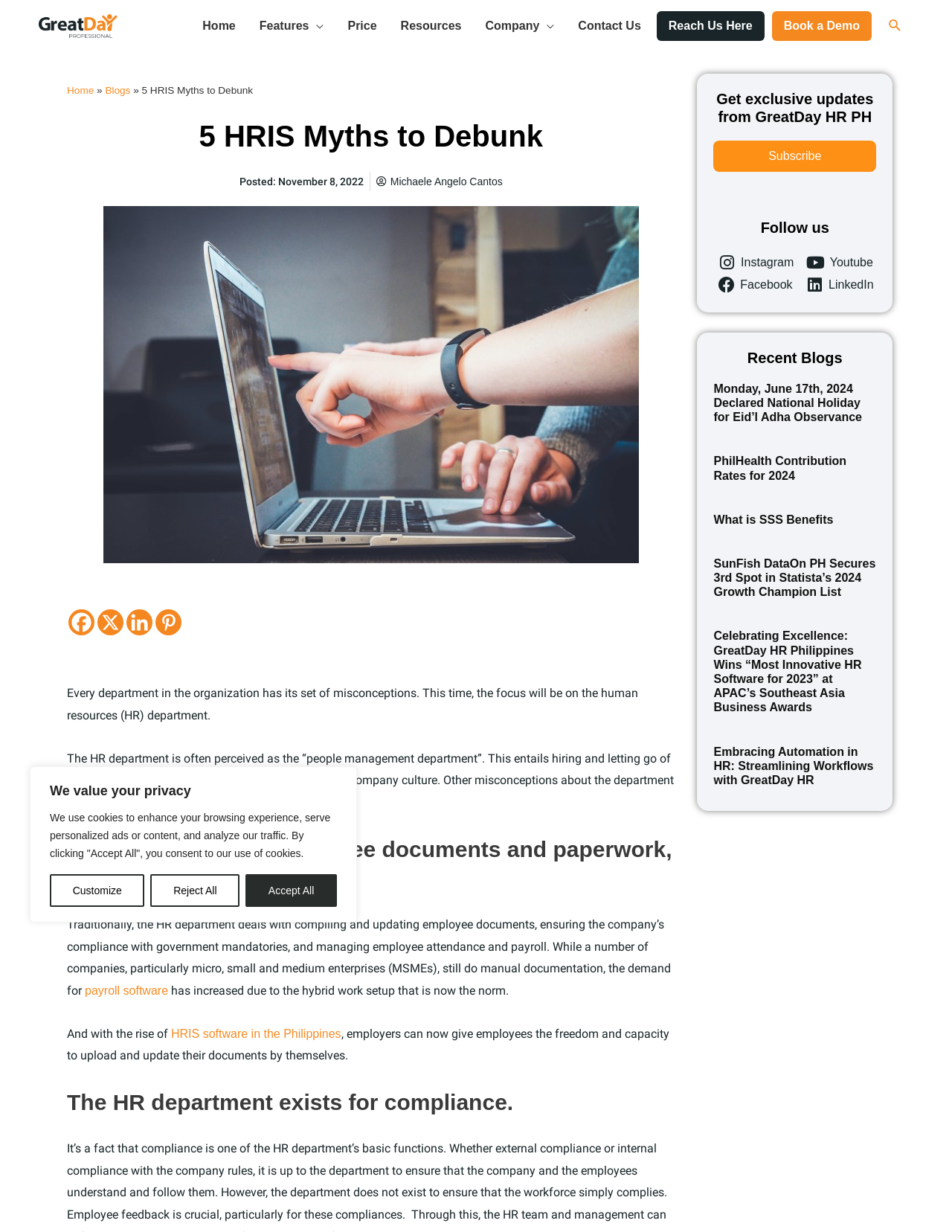Give a one-word or short-phrase answer to the following question: 
What is the author of this article?

Michaele Angelo Cantos